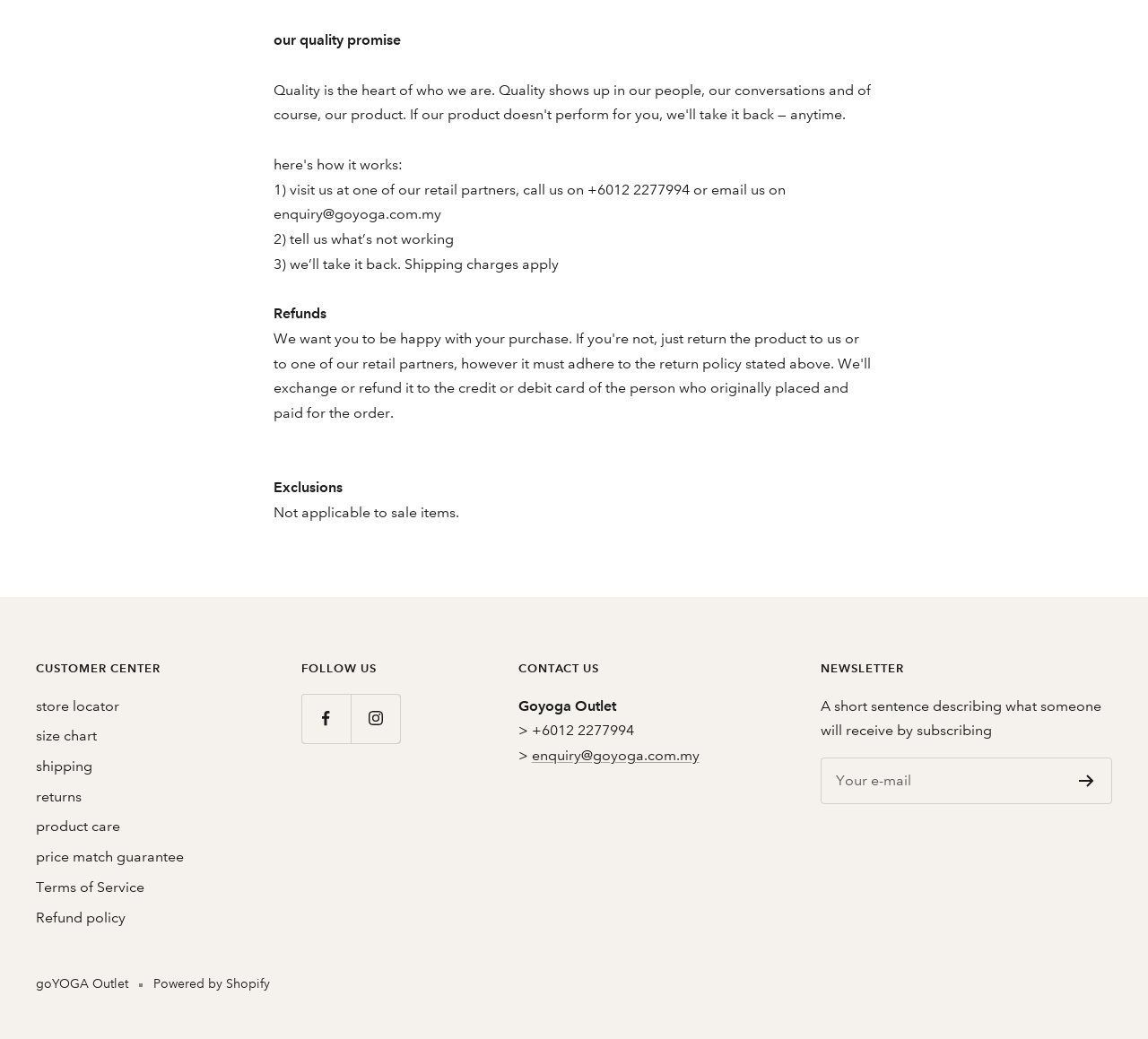Locate the bounding box coordinates of the UI element described by: "Terms of Service". Provide the coordinates as four float numbers between 0 and 1, formatted as [left, top, right, bottom].

[0.031, 0.842, 0.126, 0.866]